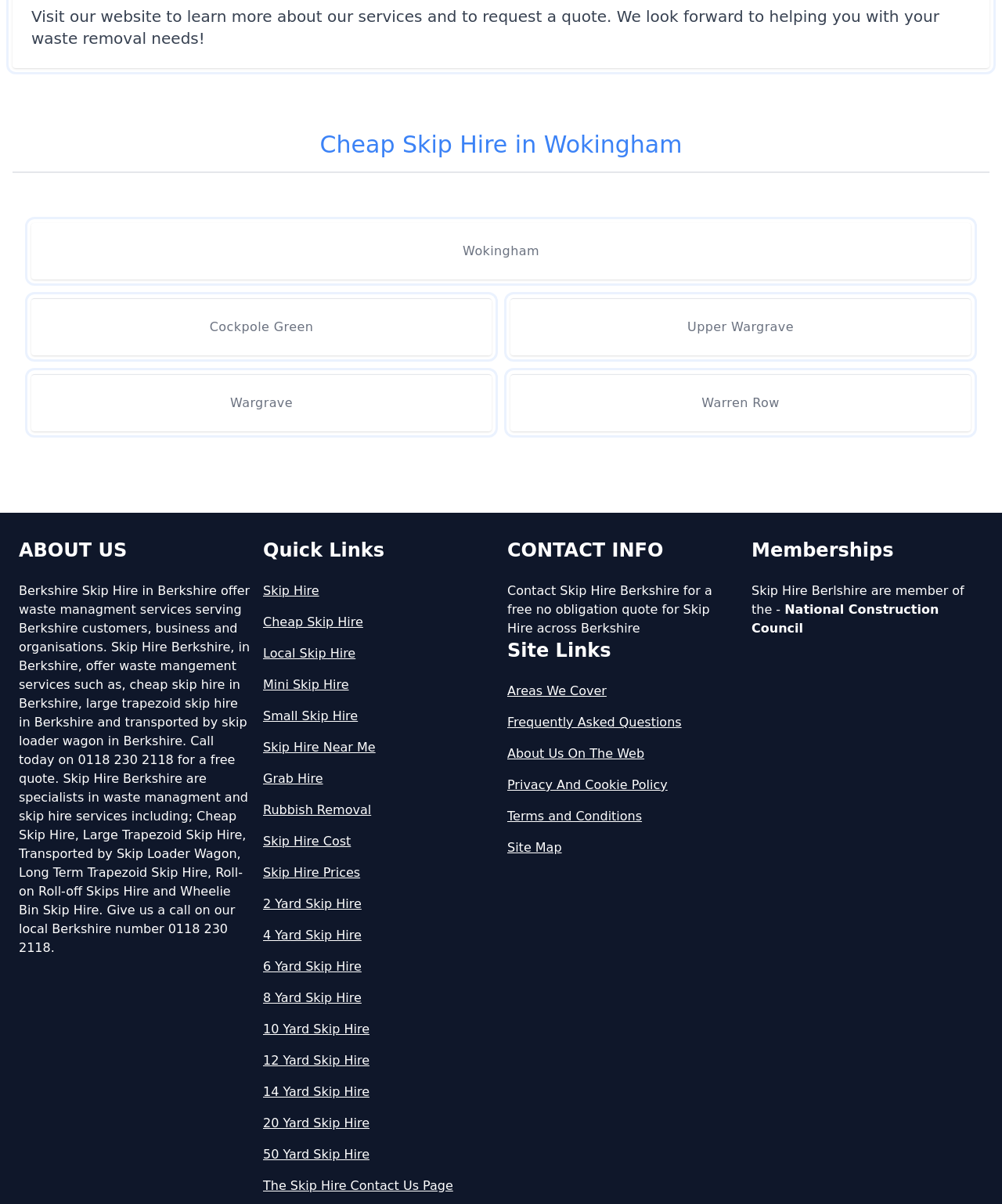Find and specify the bounding box coordinates that correspond to the clickable region for the instruction: "Click on 'Skip Hire' to know more about skip hire services".

[0.262, 0.483, 0.494, 0.499]